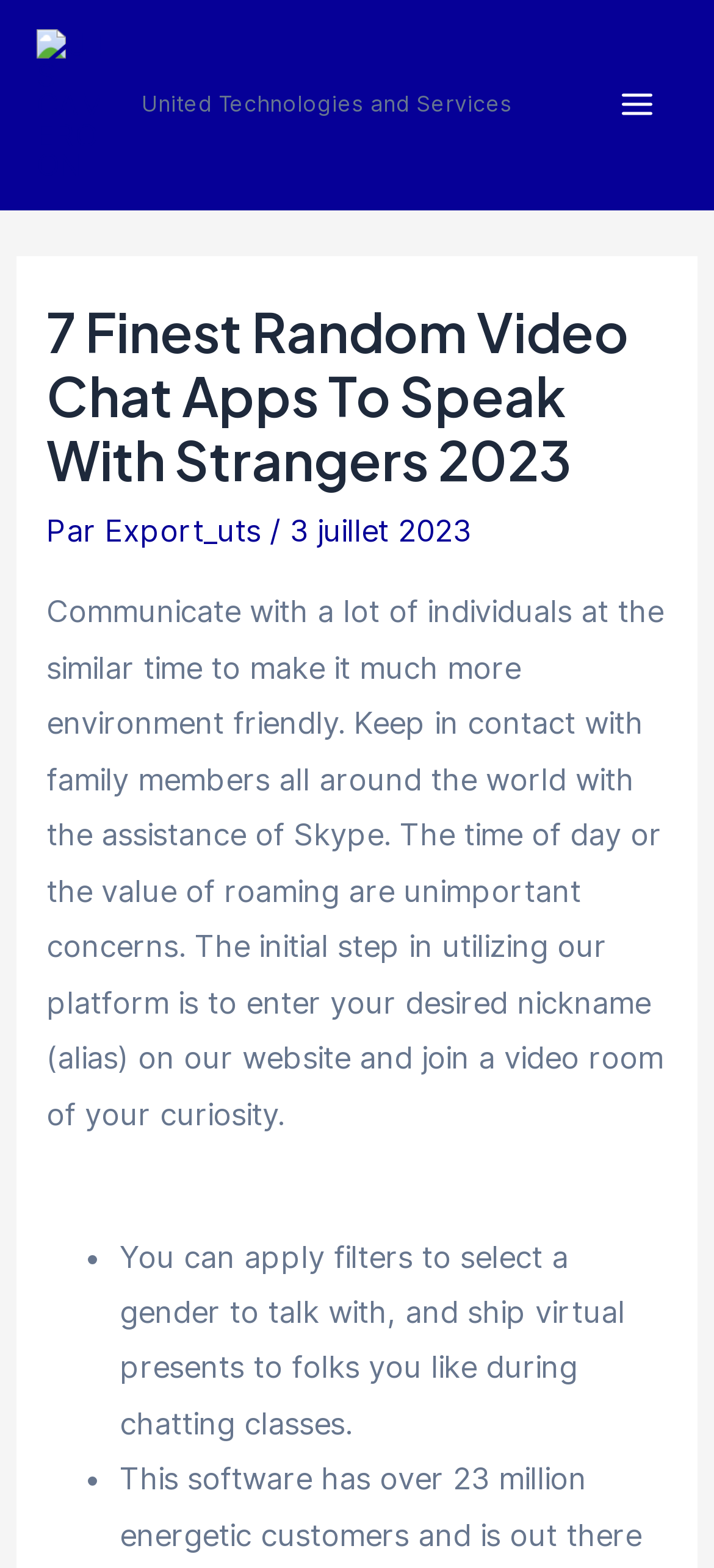Use one word or a short phrase to answer the question provided: 
What is the purpose of filters in video chatting?

select a gender